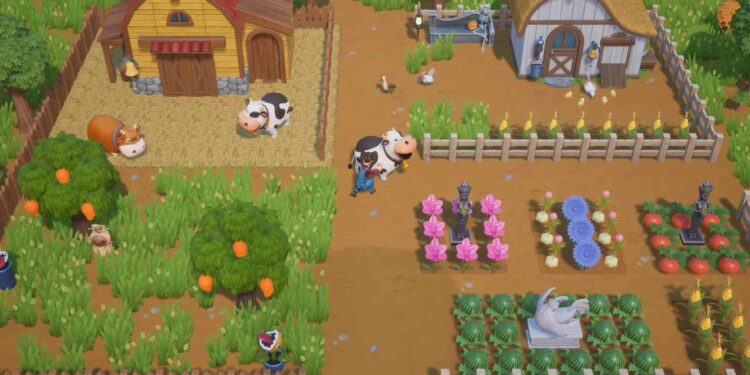Explain the image in detail, mentioning the main subjects and background elements.

In this vibrant and charming scene from **Coral Island**, players are immersed in the idyllic life of a farming simulator. The image showcases a richly detailed farm layout featuring a variety of animals, including cows grazing peacefully and a playful character engaging with livestock. 

The setting is flanked by a distinctive yellow barn on the left, complete with a cozy doorway. To the right, a white barn adds to the pastoral feel. Lush greenery fills the surroundings, with neatly planted rows of flowers and vegetables, indicative of the player's hard work and dedication to farming. 

Patchy gardens display a variety of crops, while playful chickens peck around the area, adding a delightful touch to the scene. The entire landscape is meticulously crafted, reflecting the game's focus on rich visuals and engaging gameplay elements. This image perfectly encapsulates the essence of farming life in **Coral Island**, highlighting both the tranquility and the engaging activities that players can expect in this beloved simulator.